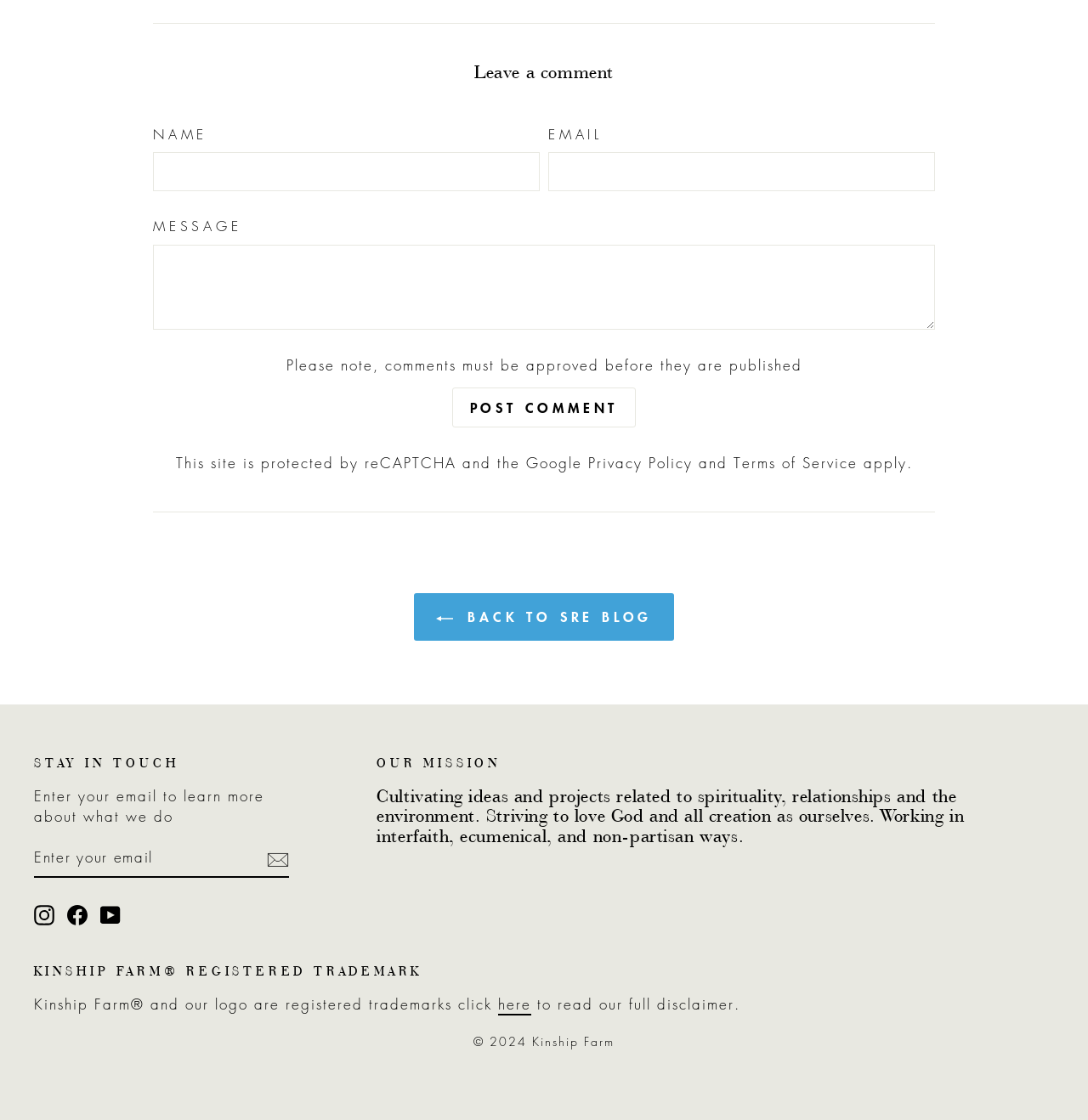Provide the bounding box coordinates of the area you need to click to execute the following instruction: "Subscribe to the newsletter".

[0.245, 0.756, 0.266, 0.777]